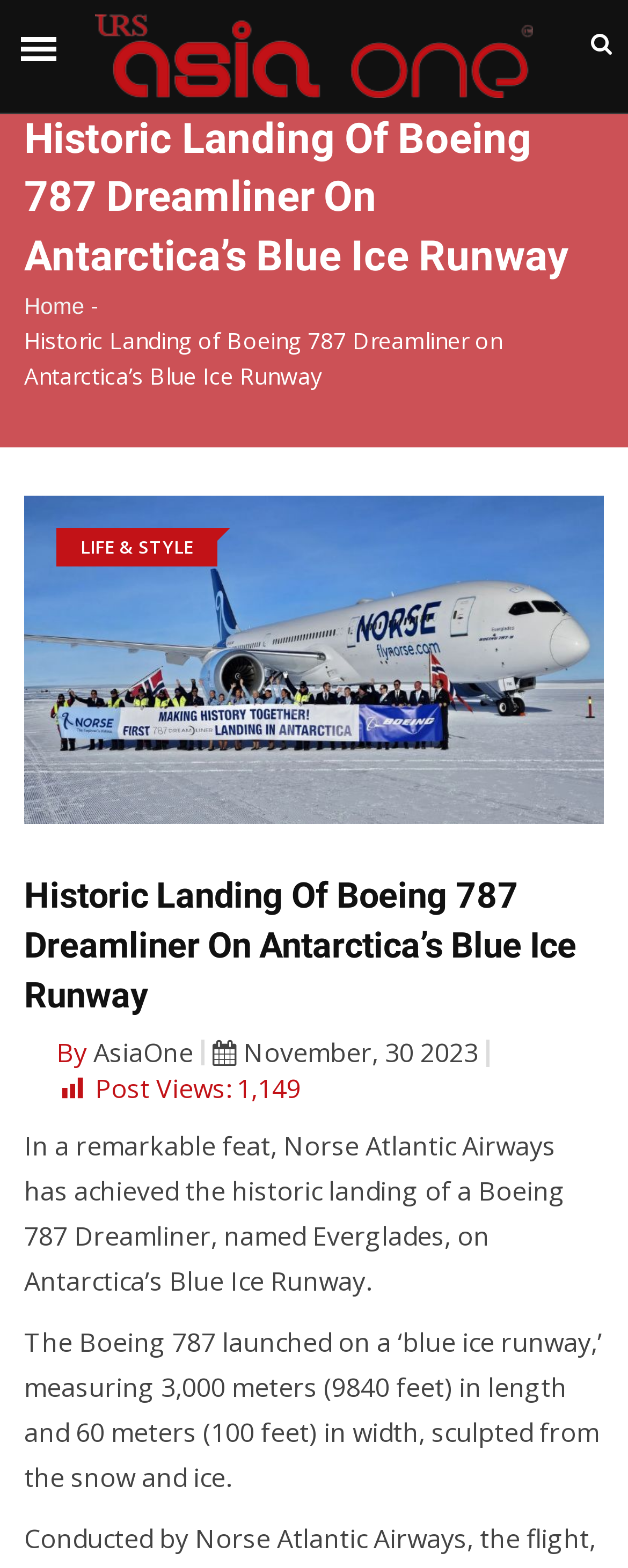What is the date of the article?
Look at the webpage screenshot and answer the question with a detailed explanation.

The answer can be found in the text 'By AsiaOne November, 30 2023' which is located below the article title.